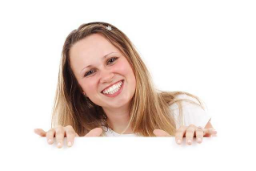Please provide a short answer using a single word or phrase for the question:
What is the woman holding?

A white surface